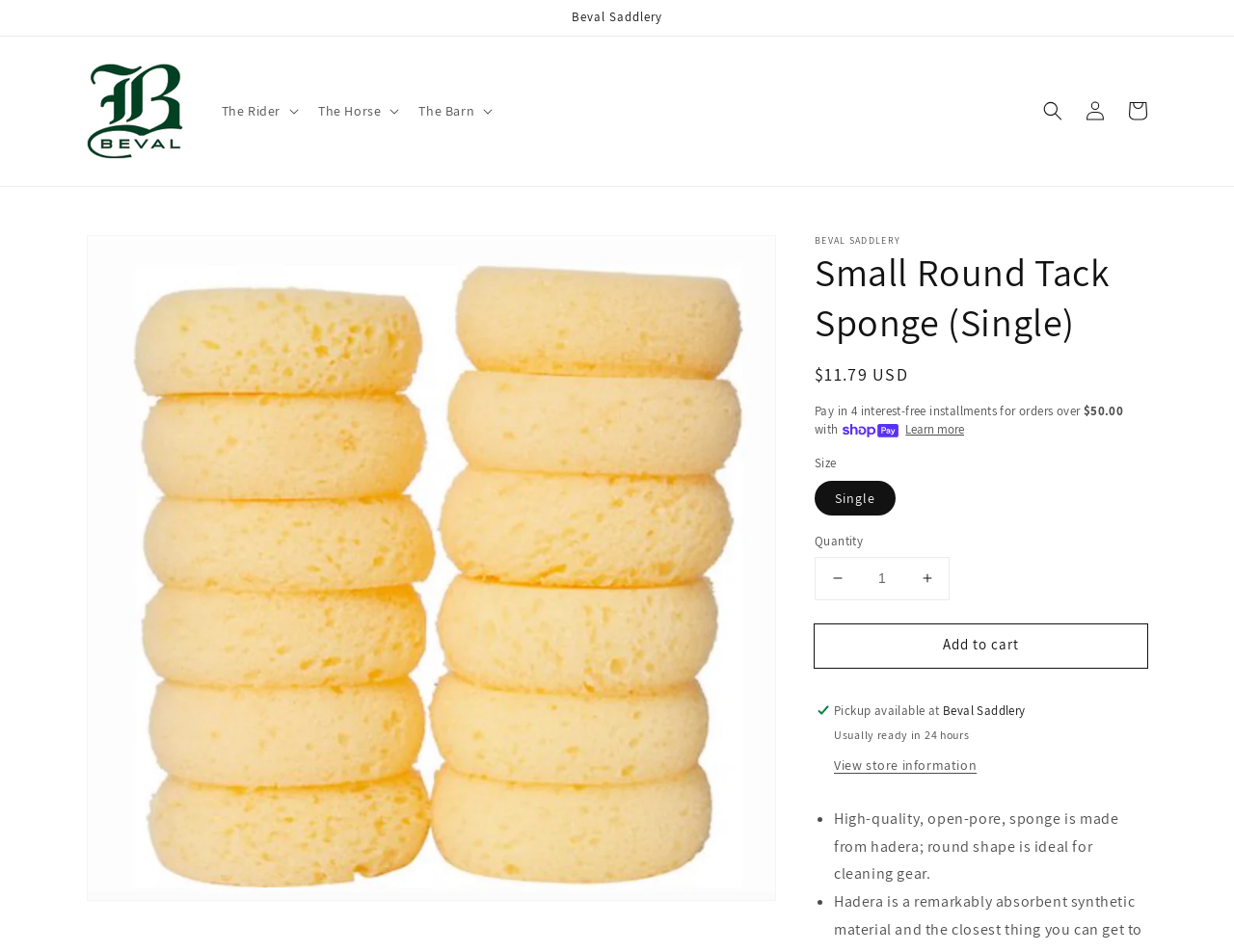Can you identify the bounding box coordinates of the clickable region needed to carry out this instruction: 'View store information'? The coordinates should be four float numbers within the range of 0 to 1, stated as [left, top, right, bottom].

[0.676, 0.794, 0.792, 0.815]